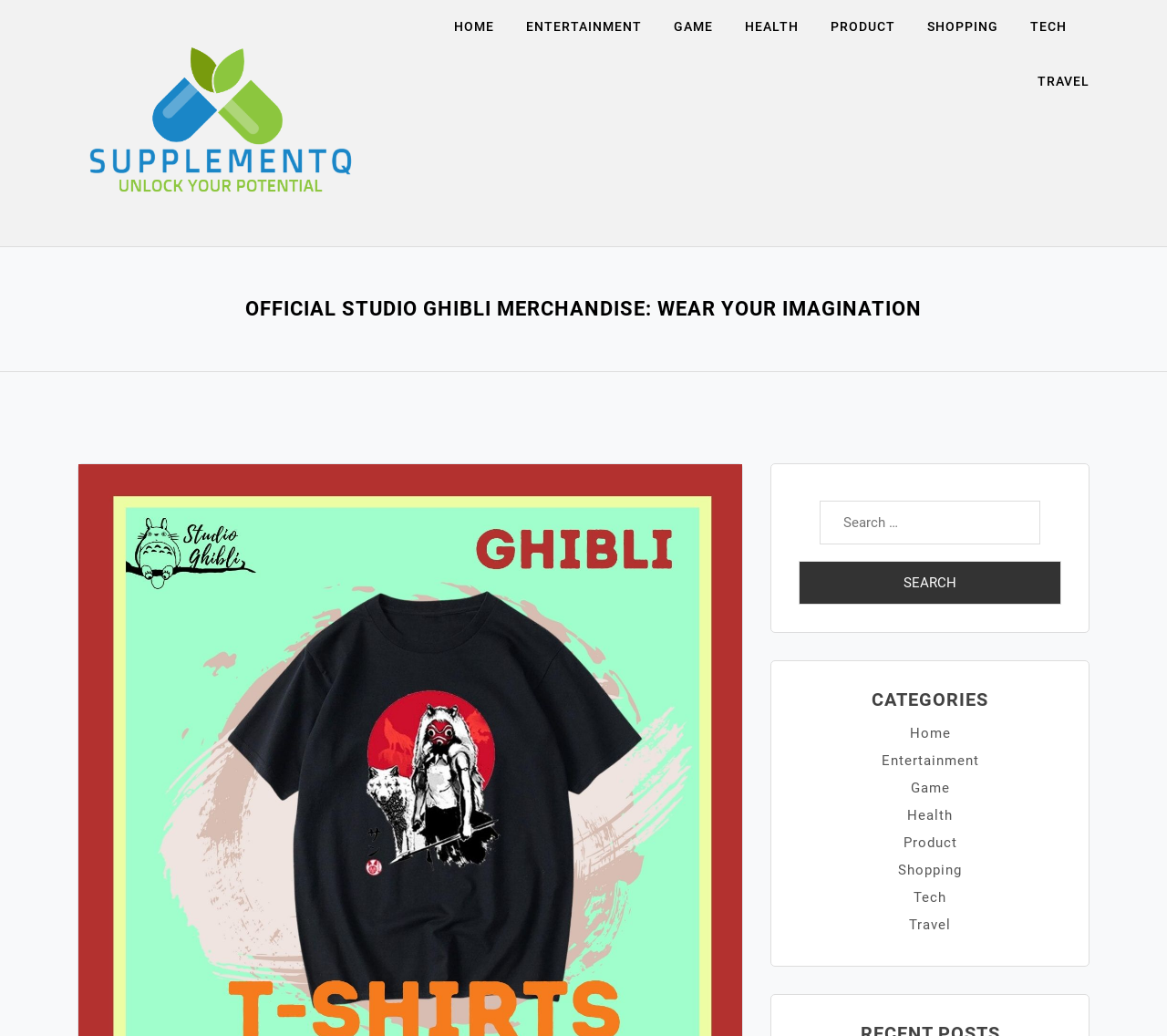Using the information in the image, give a comprehensive answer to the question: 
Is there a button to submit the search query?

I found a button element with the text 'SEARCH' inside it, which is located below the search input field, indicating that it is a submit button for the search query.